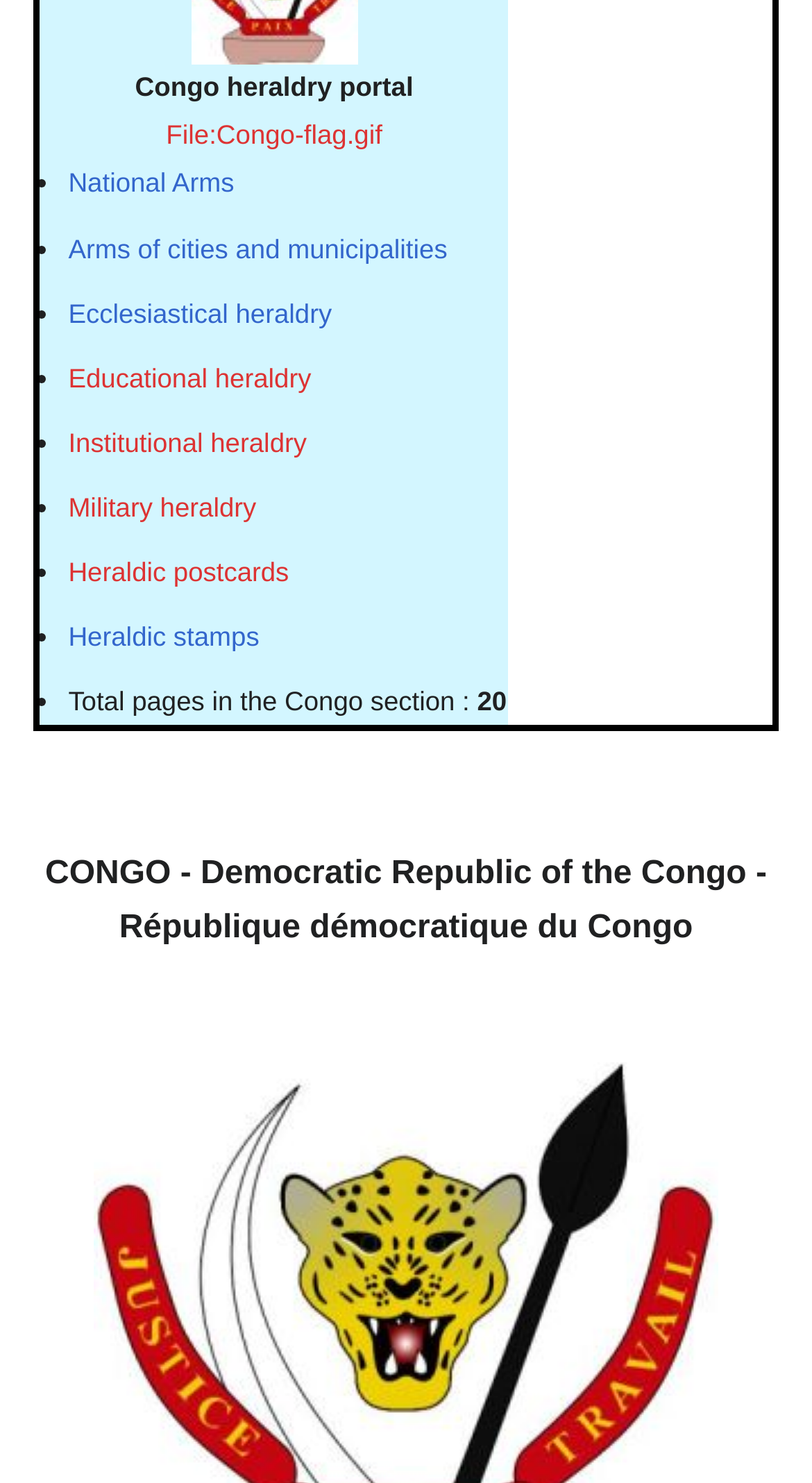Find the bounding box of the web element that fits this description: "Military heraldry".

[0.084, 0.332, 0.316, 0.353]